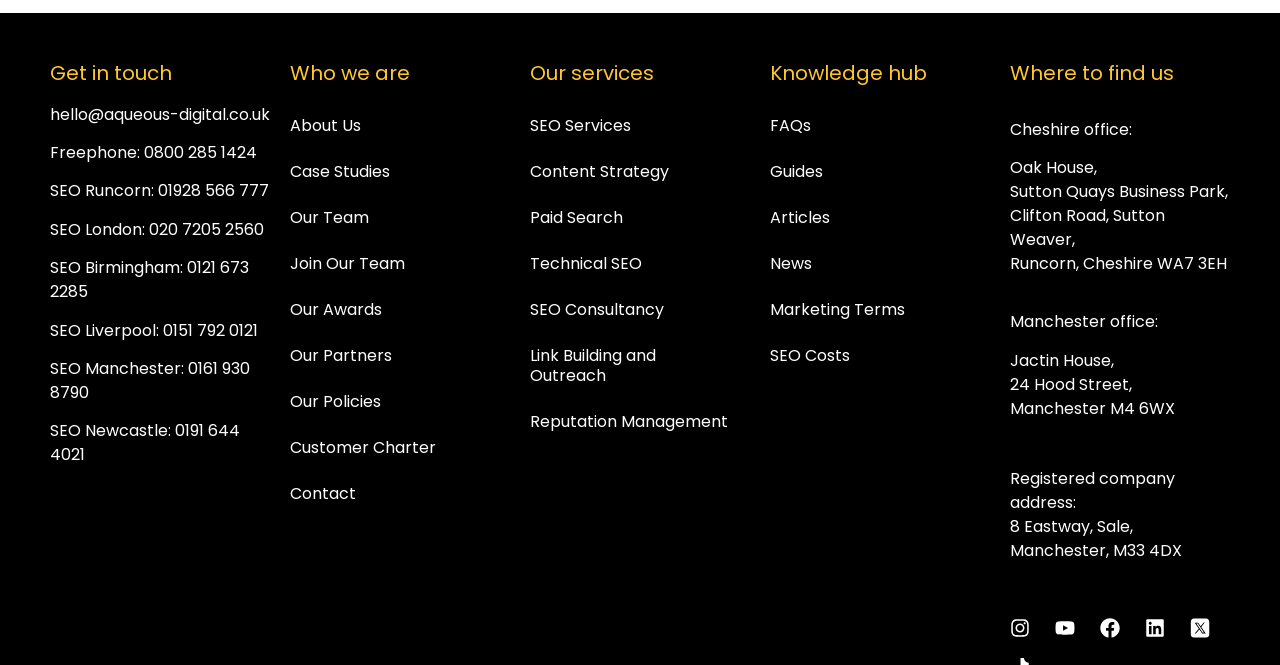Provide a short, one-word or phrase answer to the question below:
Where is the company's Manchester office located?

Jactin House, 24 Hood Street, Manchester M4 6WX